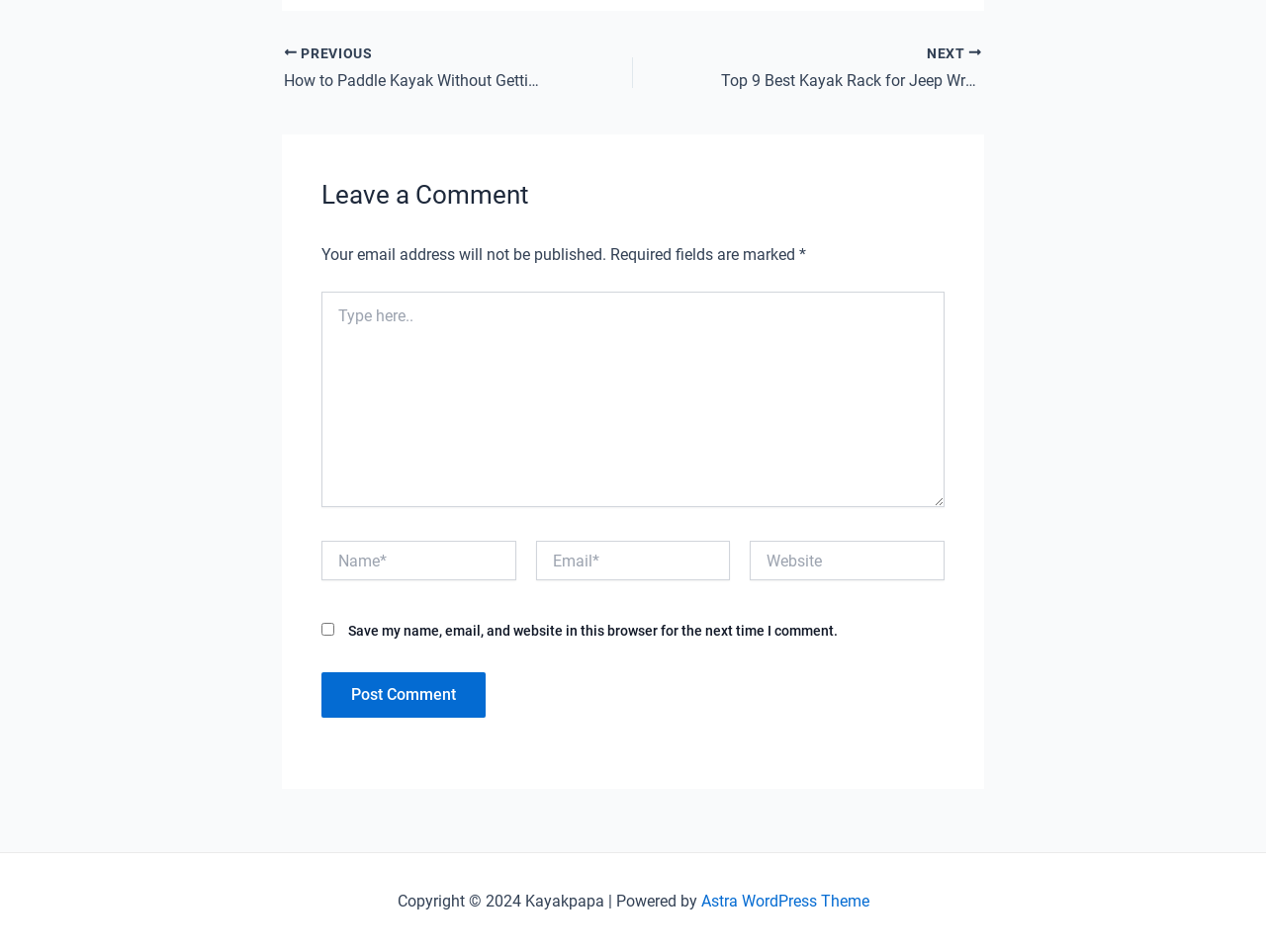Please provide the bounding box coordinates for the element that needs to be clicked to perform the following instruction: "Click the post comment button". The coordinates should be given as four float numbers between 0 and 1, i.e., [left, top, right, bottom].

[0.254, 0.706, 0.384, 0.754]